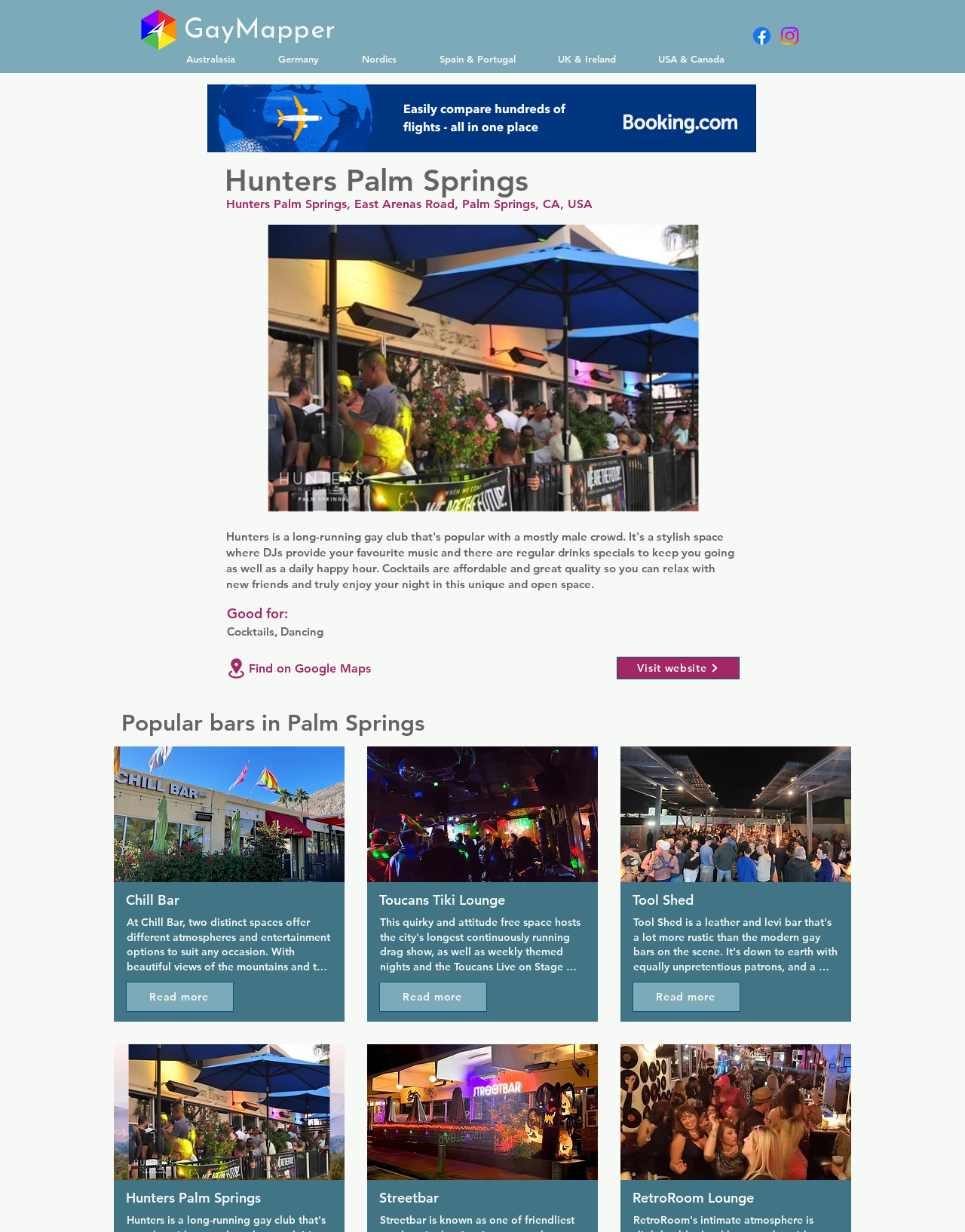Pinpoint the bounding box coordinates of the element you need to click to execute the following instruction: "Visit the Hunters Palm Springs website". The bounding box should be represented by four float numbers between 0 and 1, in the format [left, top, right, bottom].

[0.639, 0.533, 0.766, 0.551]